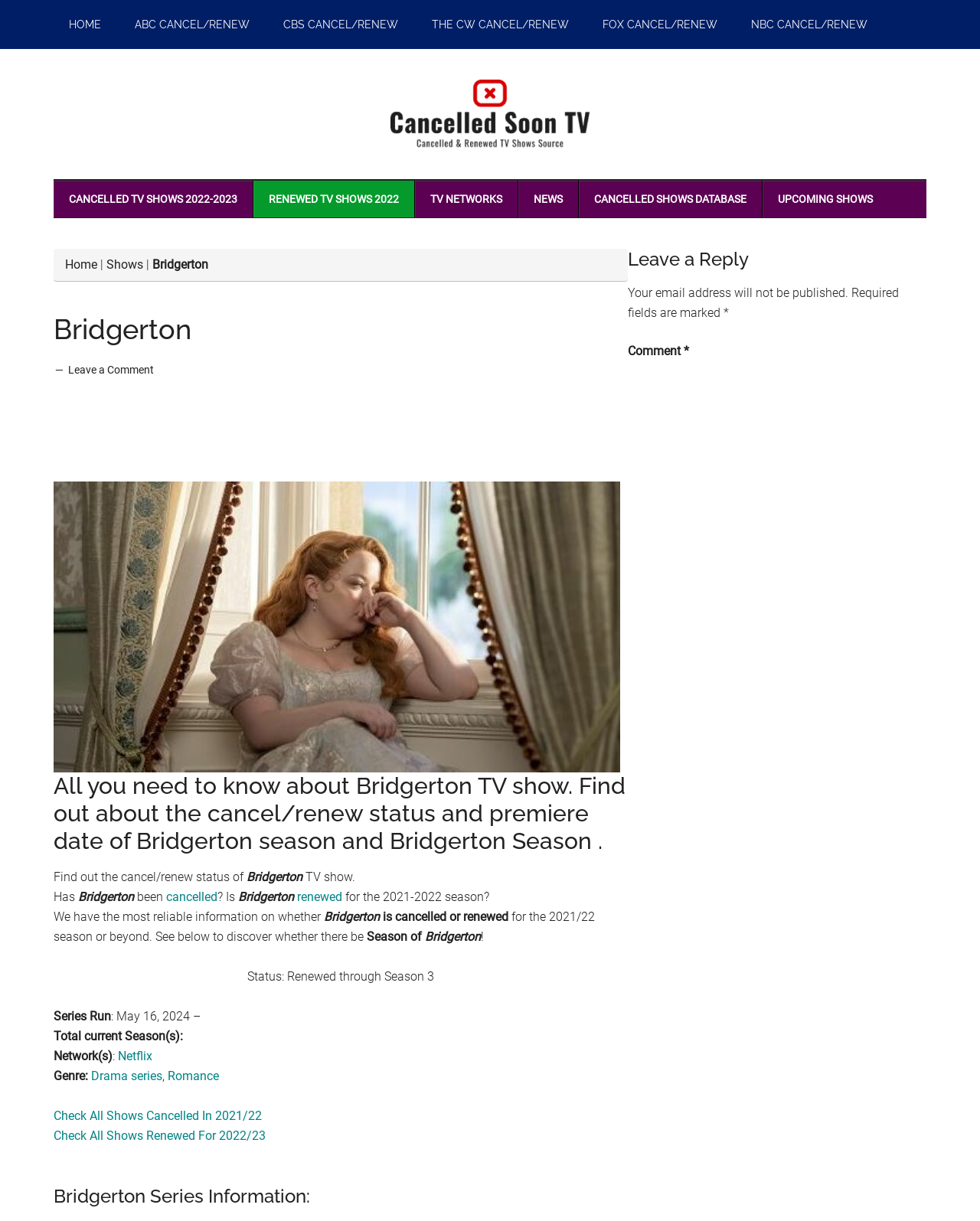Kindly provide the bounding box coordinates of the section you need to click on to fulfill the given instruction: "Click on the 'HOME' link".

[0.055, 0.0, 0.119, 0.04]